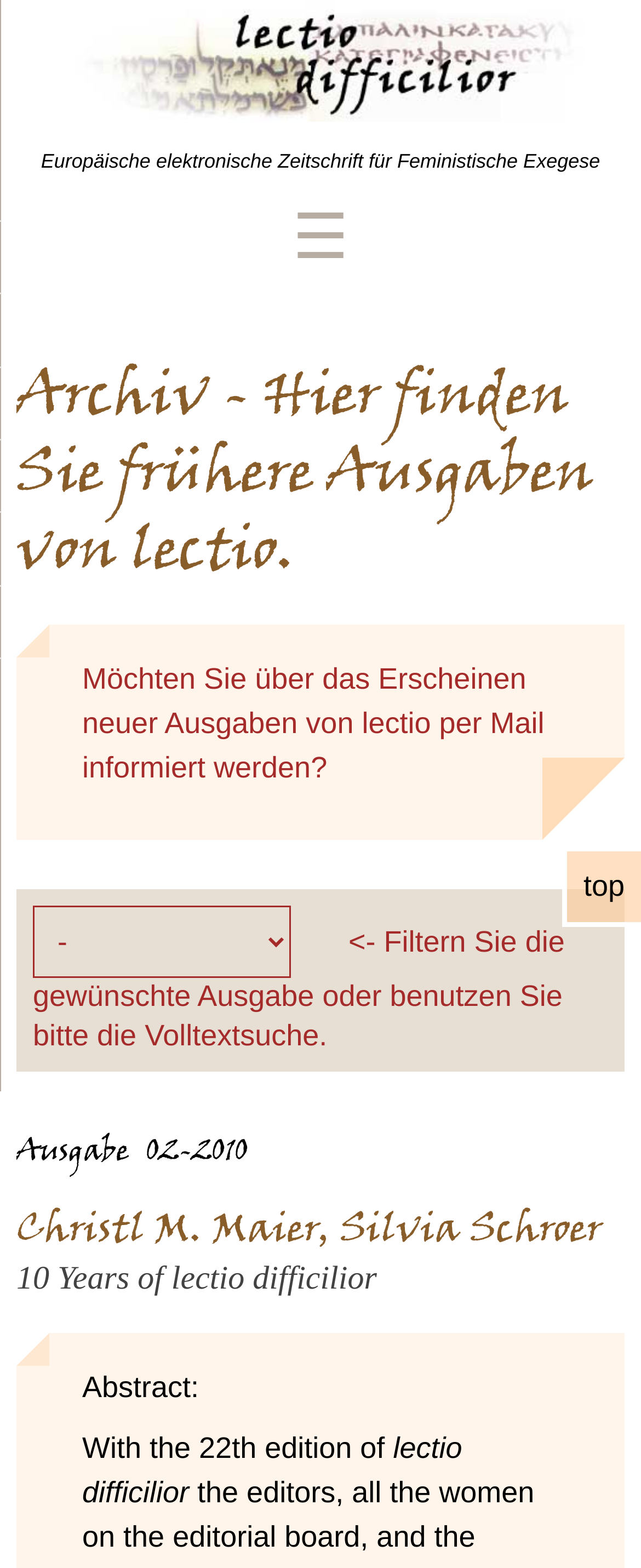Can you give a detailed response to the following question using the information from the image? Is there a way to receive notifications about new editions?

I found the answer by looking at the link element with the text 'Möchten Sie über das Erscheinen neuer Ausgaben von lectio per Mail informiert werden?' which suggests that users can receive notifications about new editions via email.